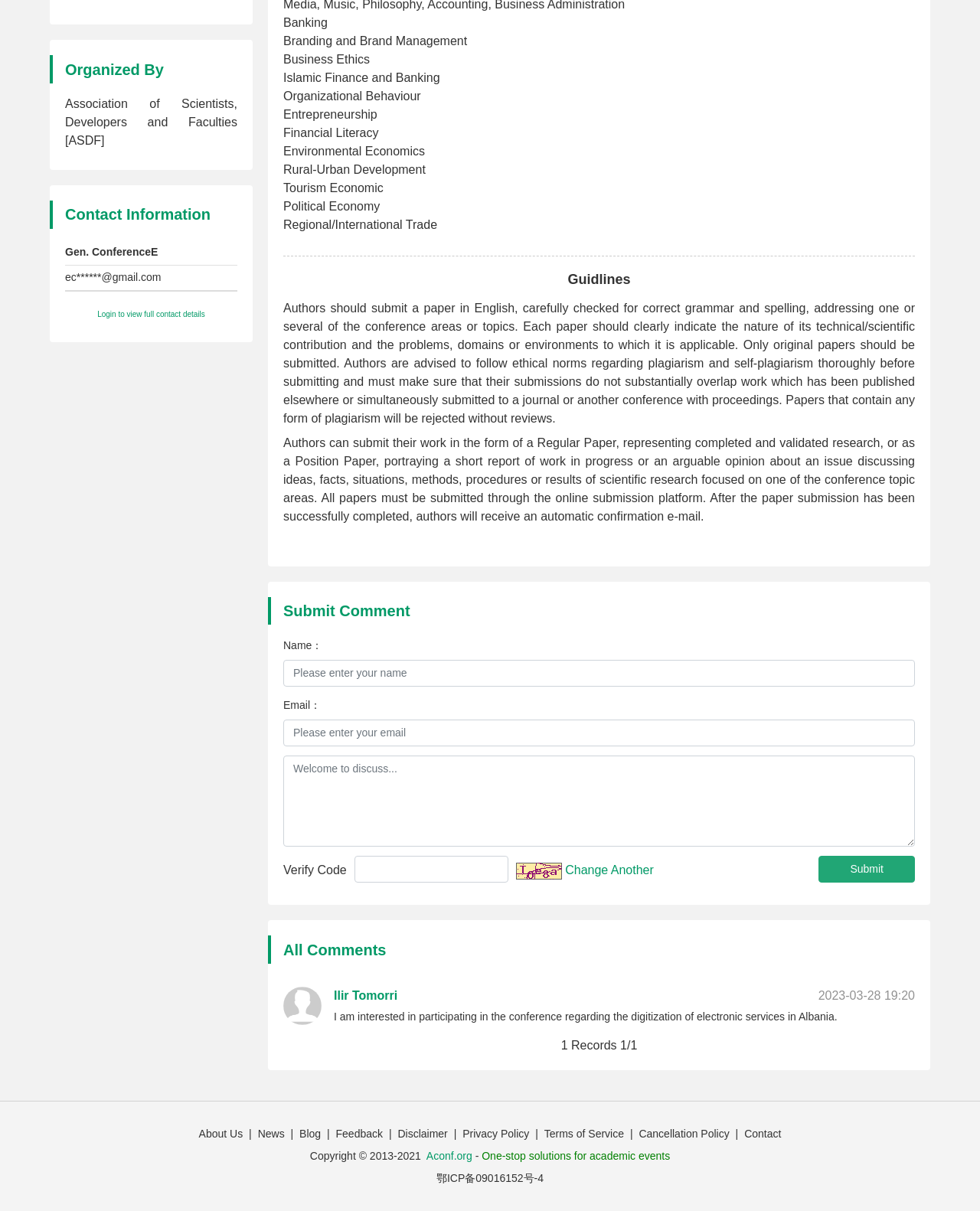Pinpoint the bounding box coordinates of the clickable element needed to complete the instruction: "Submit a comment". The coordinates should be provided as four float numbers between 0 and 1: [left, top, right, bottom].

[0.835, 0.707, 0.934, 0.729]